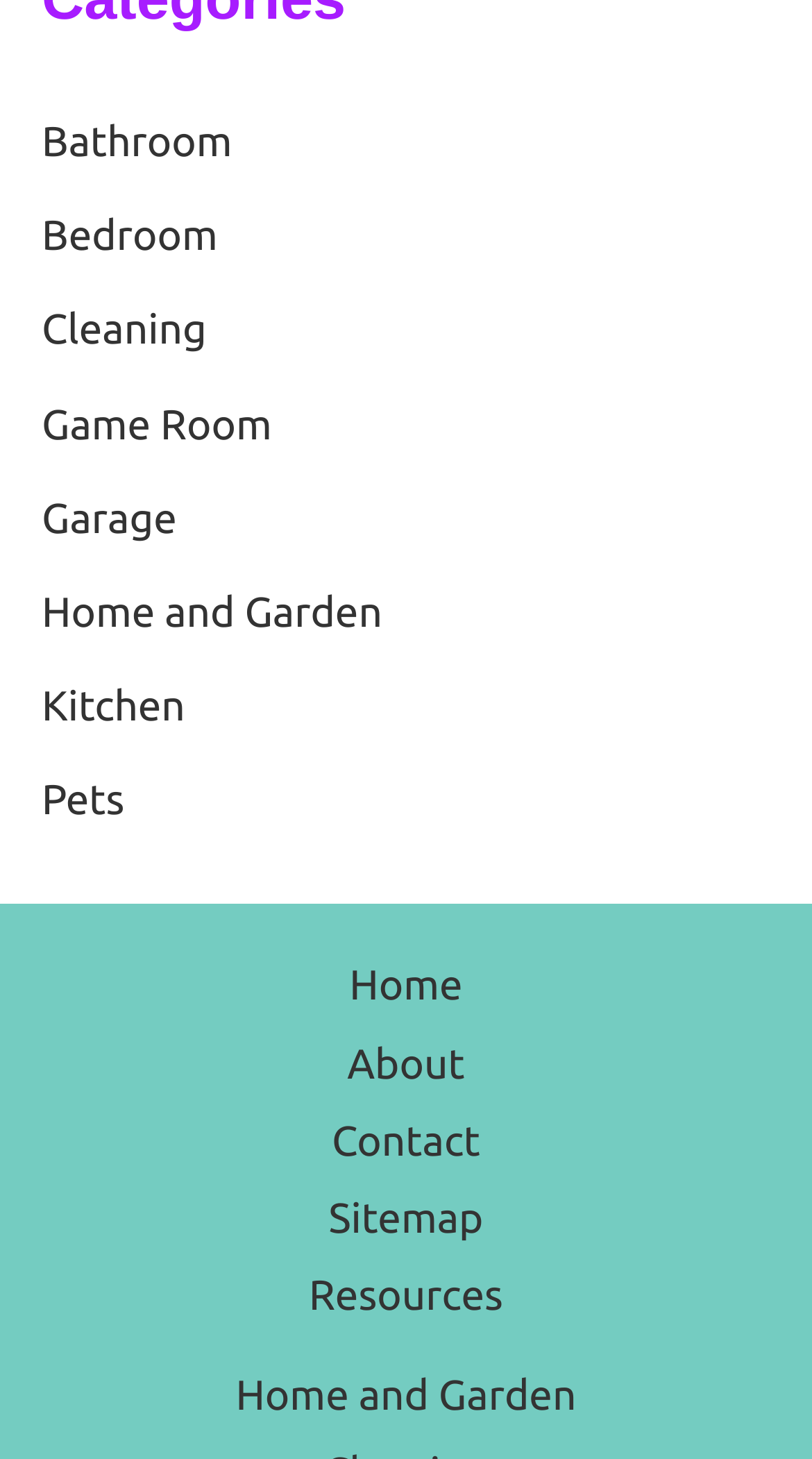Find and provide the bounding box coordinates for the UI element described with: "Home and Garden".

[0.29, 0.939, 0.71, 0.971]